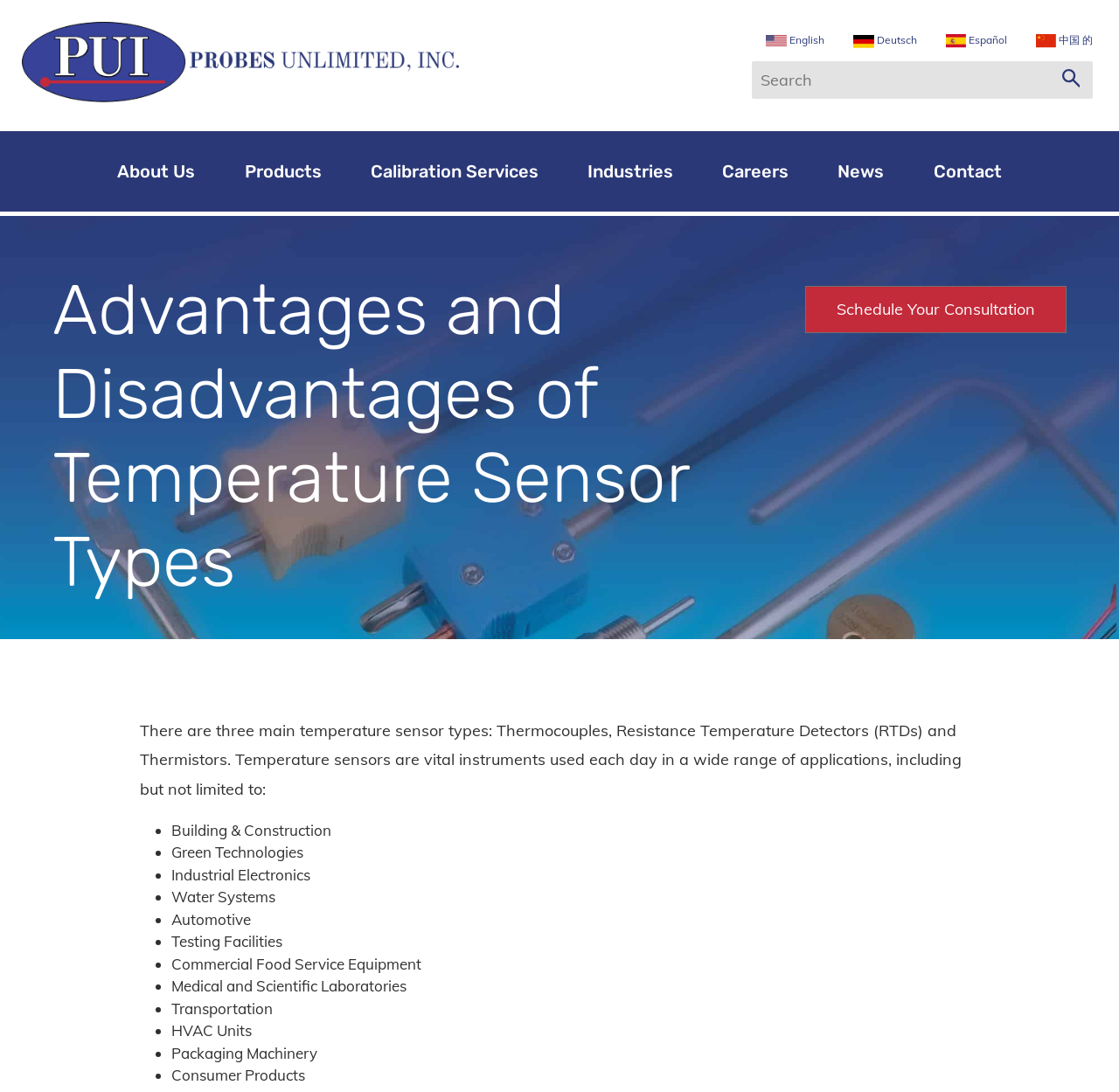Determine the bounding box coordinates for the clickable element to execute this instruction: "Load more stores". Provide the coordinates as four float numbers between 0 and 1, i.e., [left, top, right, bottom].

None